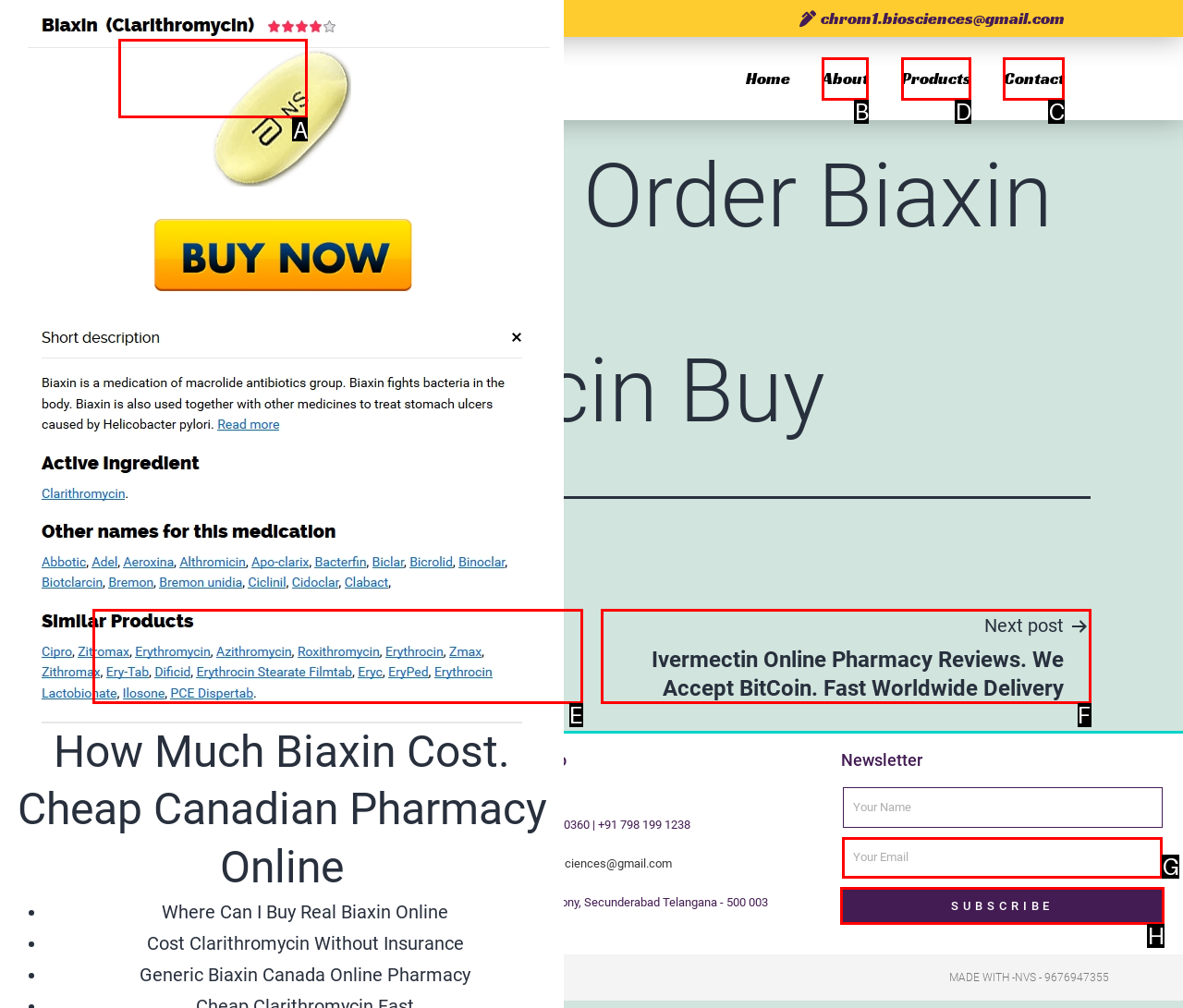Choose the HTML element to click for this instruction: Click the 'Products' link Answer with the letter of the correct choice from the given options.

D